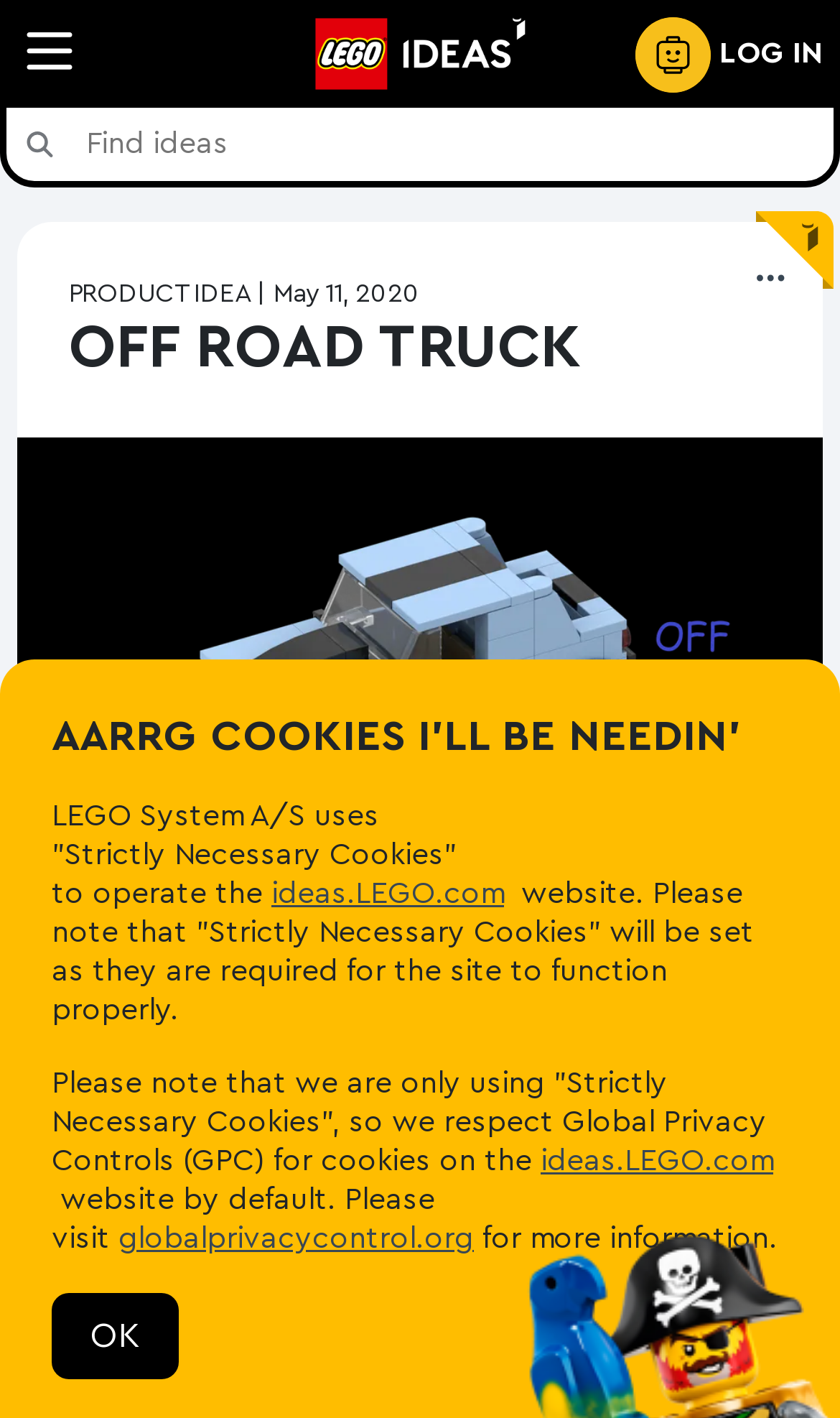Determine the main heading of the webpage and generate its text.

OFF ROAD TRUCK